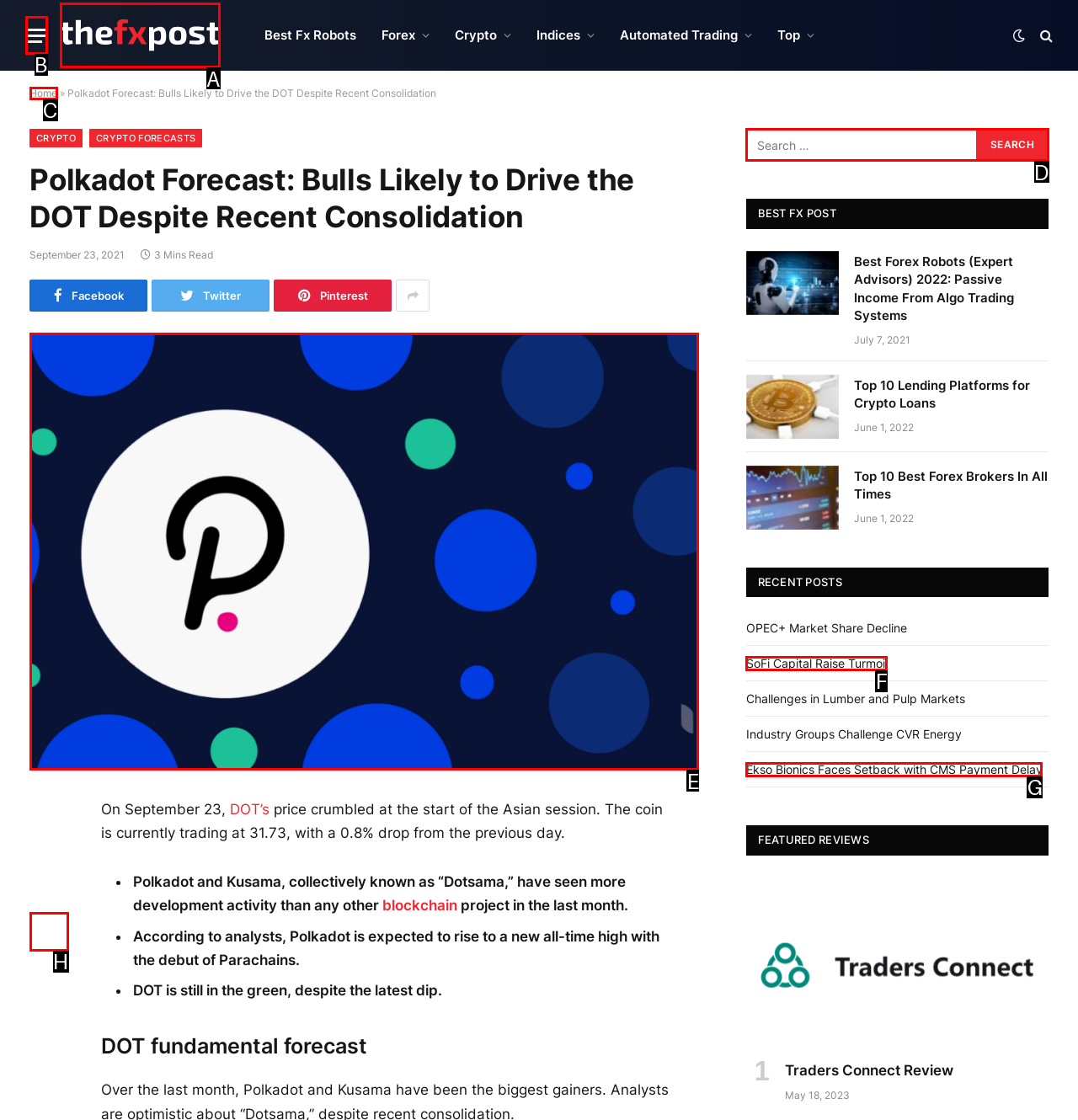Tell me which option I should click to complete the following task: Read about freelancing in Germany
Answer with the option's letter from the given choices directly.

None